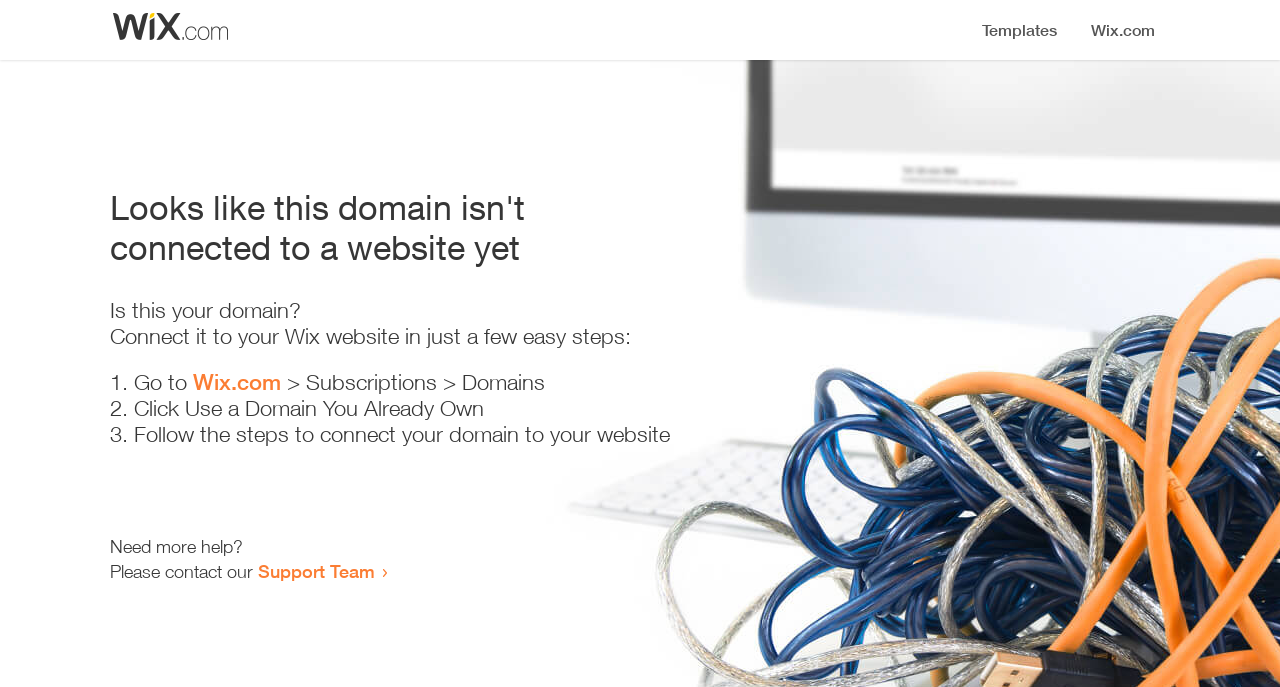Provide a one-word or short-phrase response to the question:
Where can I get more help?

Support Team